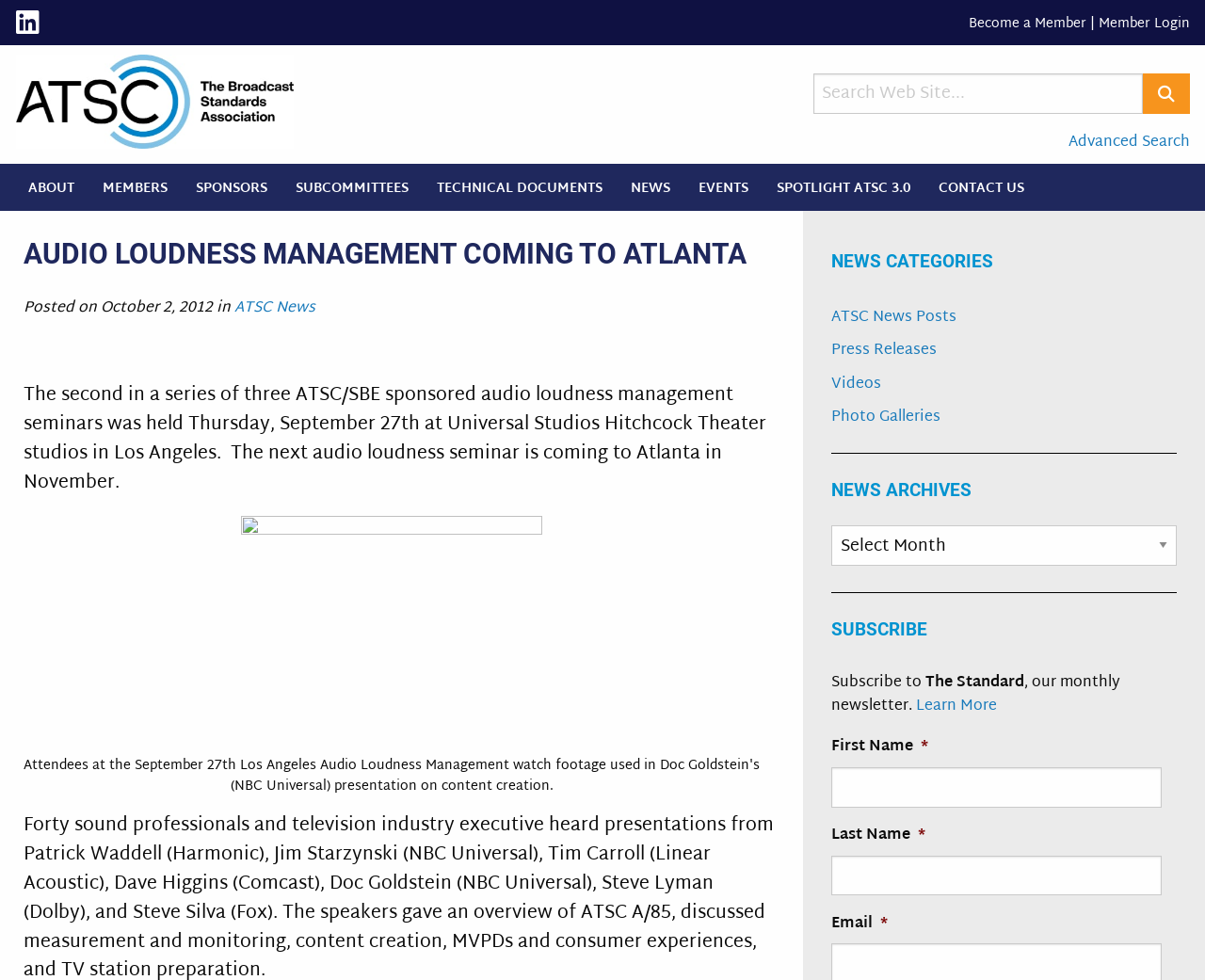Provide a one-word or brief phrase answer to the question:
What is the purpose of the search box?

To search for content